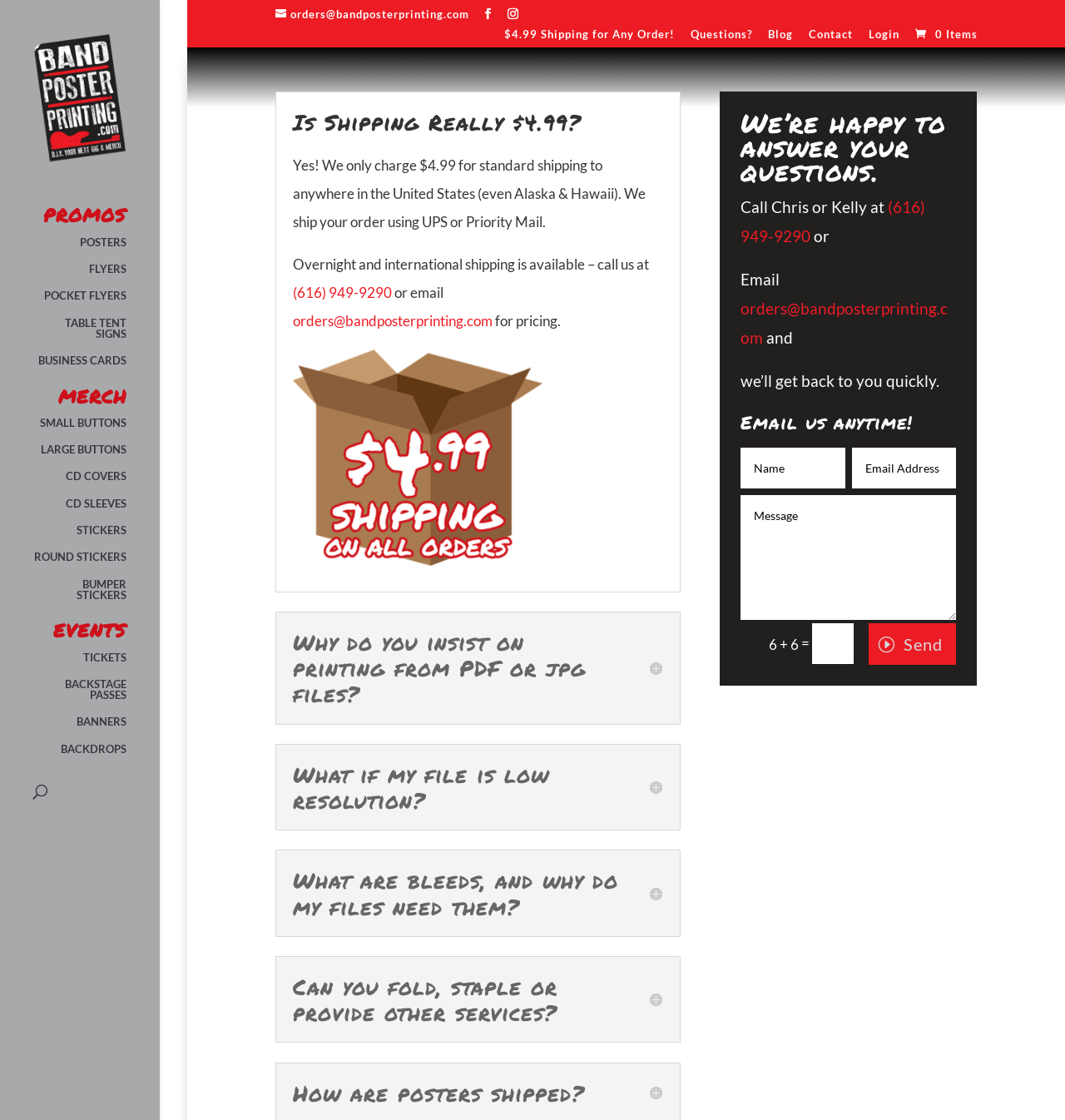Offer an extensive depiction of the webpage and its key elements.

This webpage is about Band Poster Printing, a company that offers printing services for various products such as posters, flyers, business cards, and more. At the top of the page, there is a navigation menu with links to different sections of the website, including "PROMOS", "POSTERS", "FLYERS", and others. Below the navigation menu, there is a search bar where users can search for specific products or services.

On the left side of the page, there is a section with a heading "Is Shipping Really $4.99?" which answers a common question about the company's shipping policy. The section explains that the company charges a flat rate of $4.99 for standard shipping to anywhere in the United States.

Below this section, there are several headings with questions related to printing, such as "Why do you insist on printing from PDF or jpg files?", "What if my file is low resolution?", and others. These headings are likely links to more detailed answers or explanations.

On the right side of the page, there is a section with a heading "We’re happy to answer your questions." This section provides contact information, including a phone number and email address, where users can reach out to the company with their questions or concerns. There is also a form with text boxes and a "Send" button, allowing users to send a message or inquiry to the company.

Throughout the page, there are several links and buttons, including a link to the company's blog, contact page, and login page. There is also an image of the company's logo at the top of the page. Overall, the webpage is well-organized and easy to navigate, with clear headings and concise text that provides useful information about the company's services and policies.